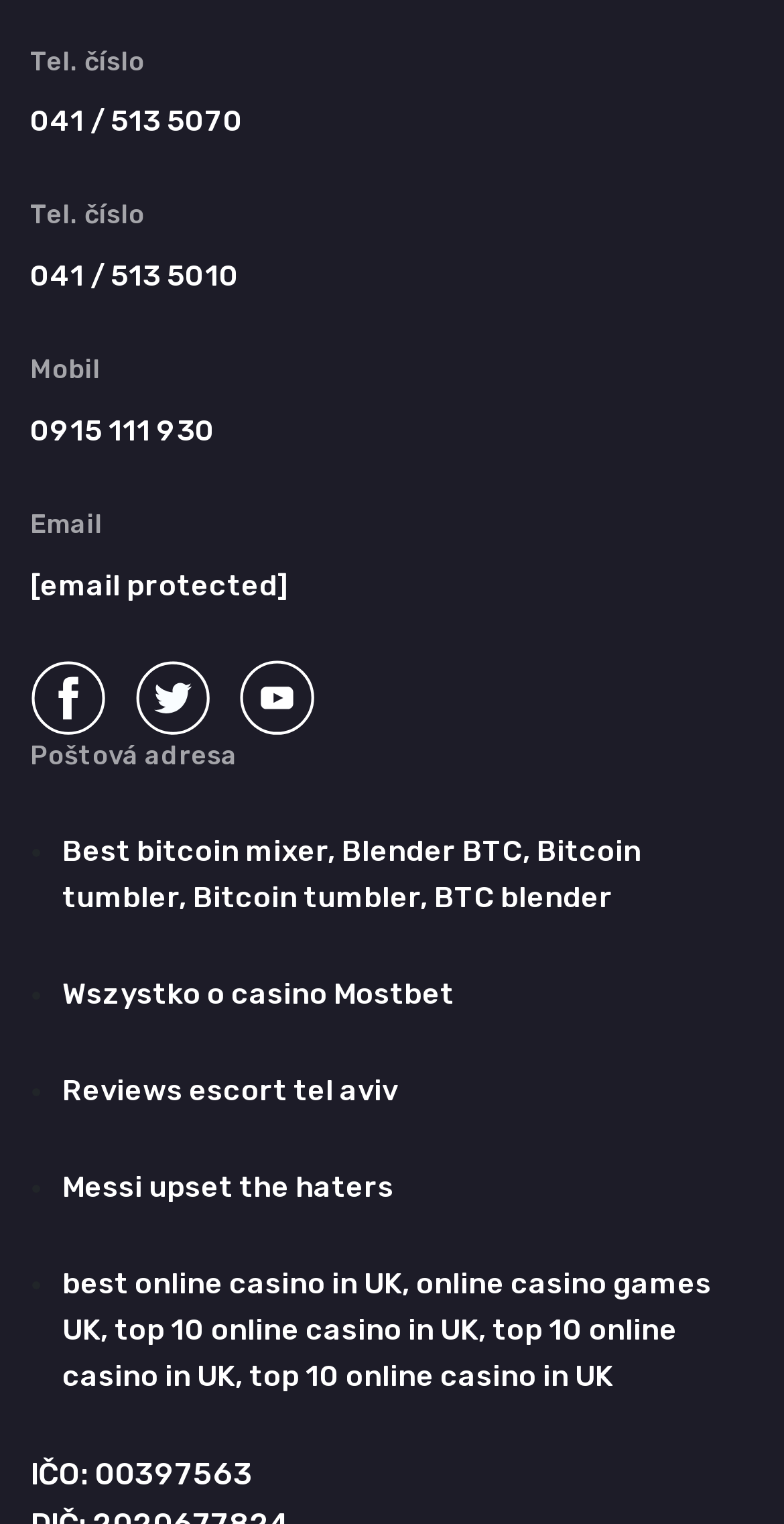What is the phone number to contact?
Using the image as a reference, answer with just one word or a short phrase.

041 / 513 5070